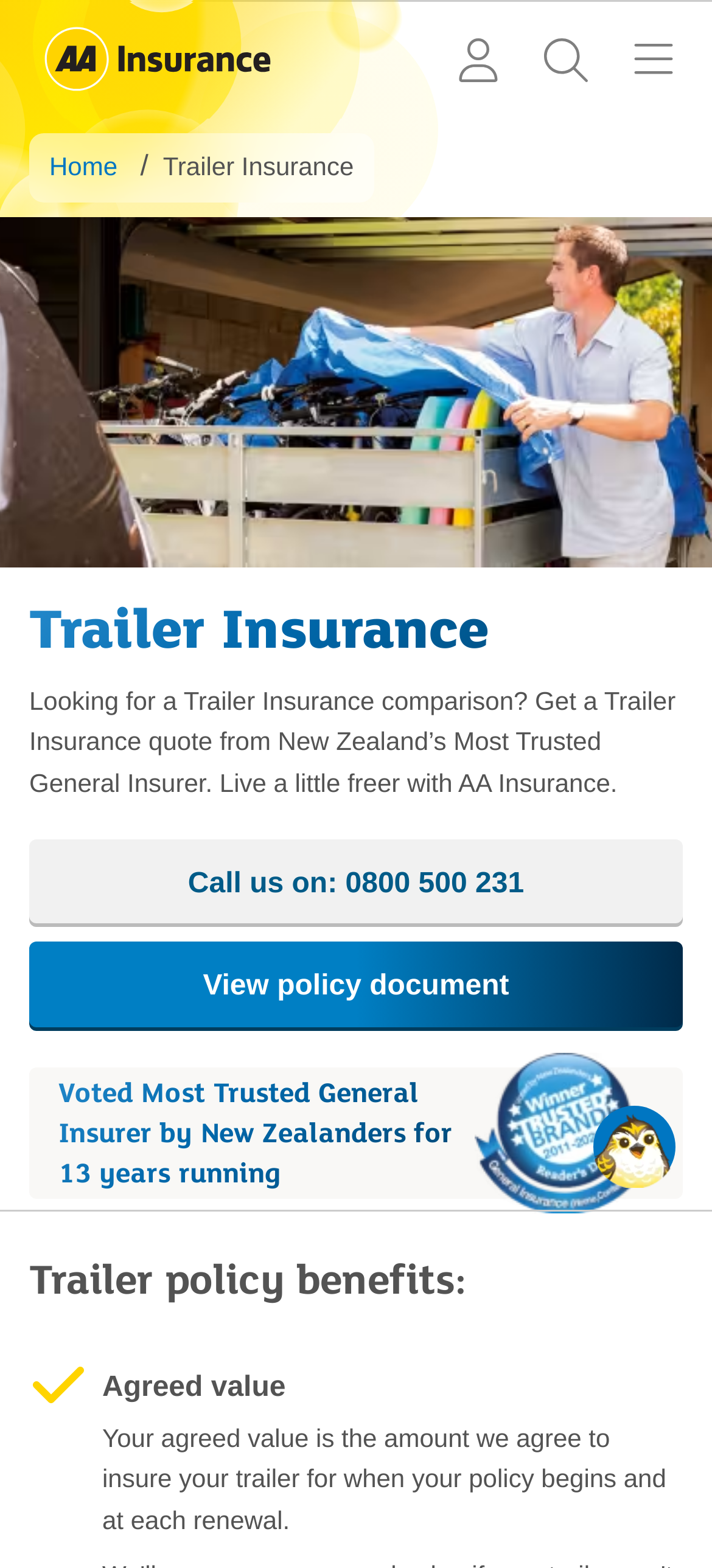What is the benefit of the trailer policy?
Use the image to give a comprehensive and detailed response to the question.

The benefit of the trailer policy can be found in the section 'Trailer policy benefits:' where it lists 'Agreed value' as one of the benefits, which means the amount the insurance company agrees to insure the trailer for when the policy begins and at each renewal.